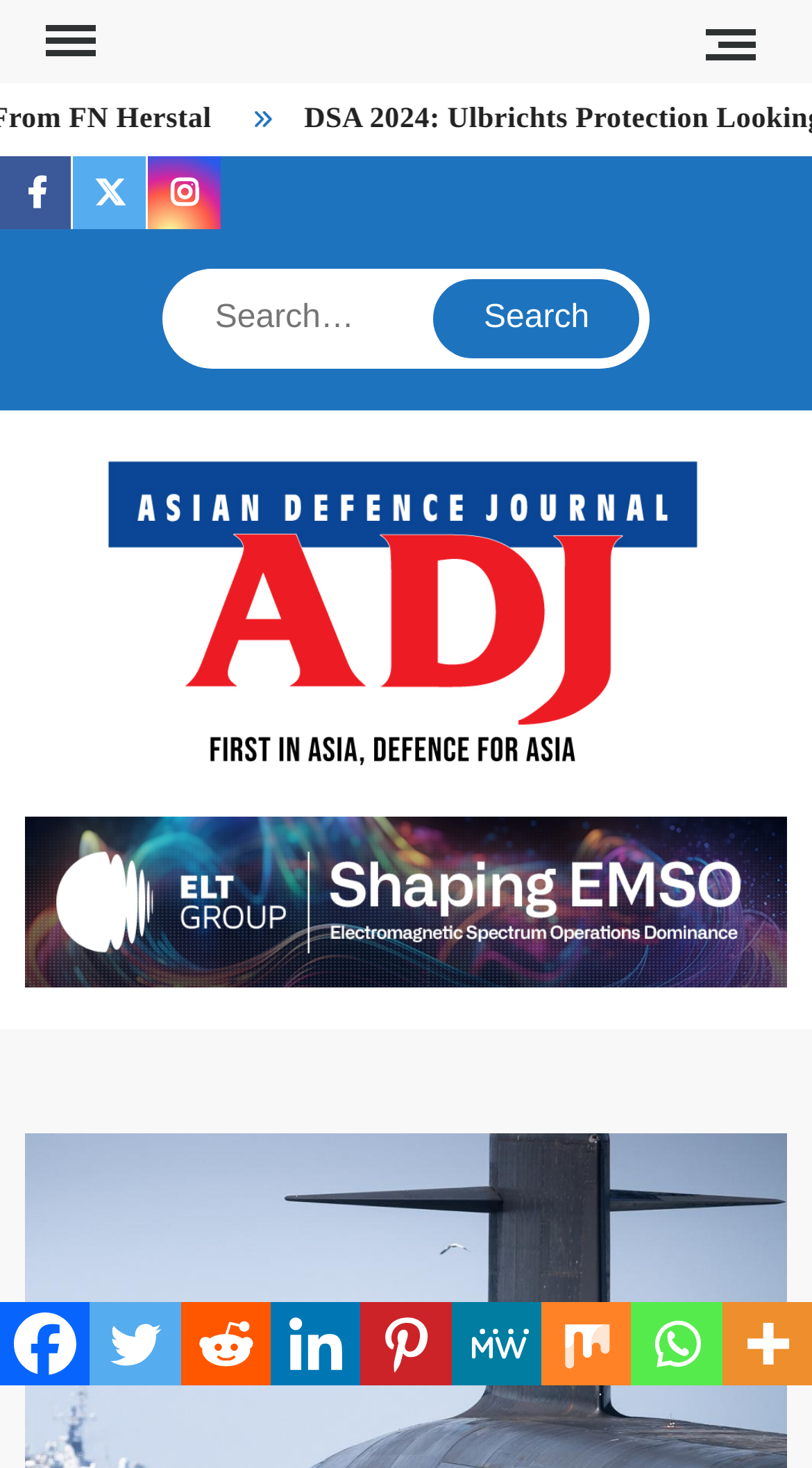Determine the bounding box coordinates of the target area to click to execute the following instruction: "Search for something."

[0.214, 0.19, 0.531, 0.244]